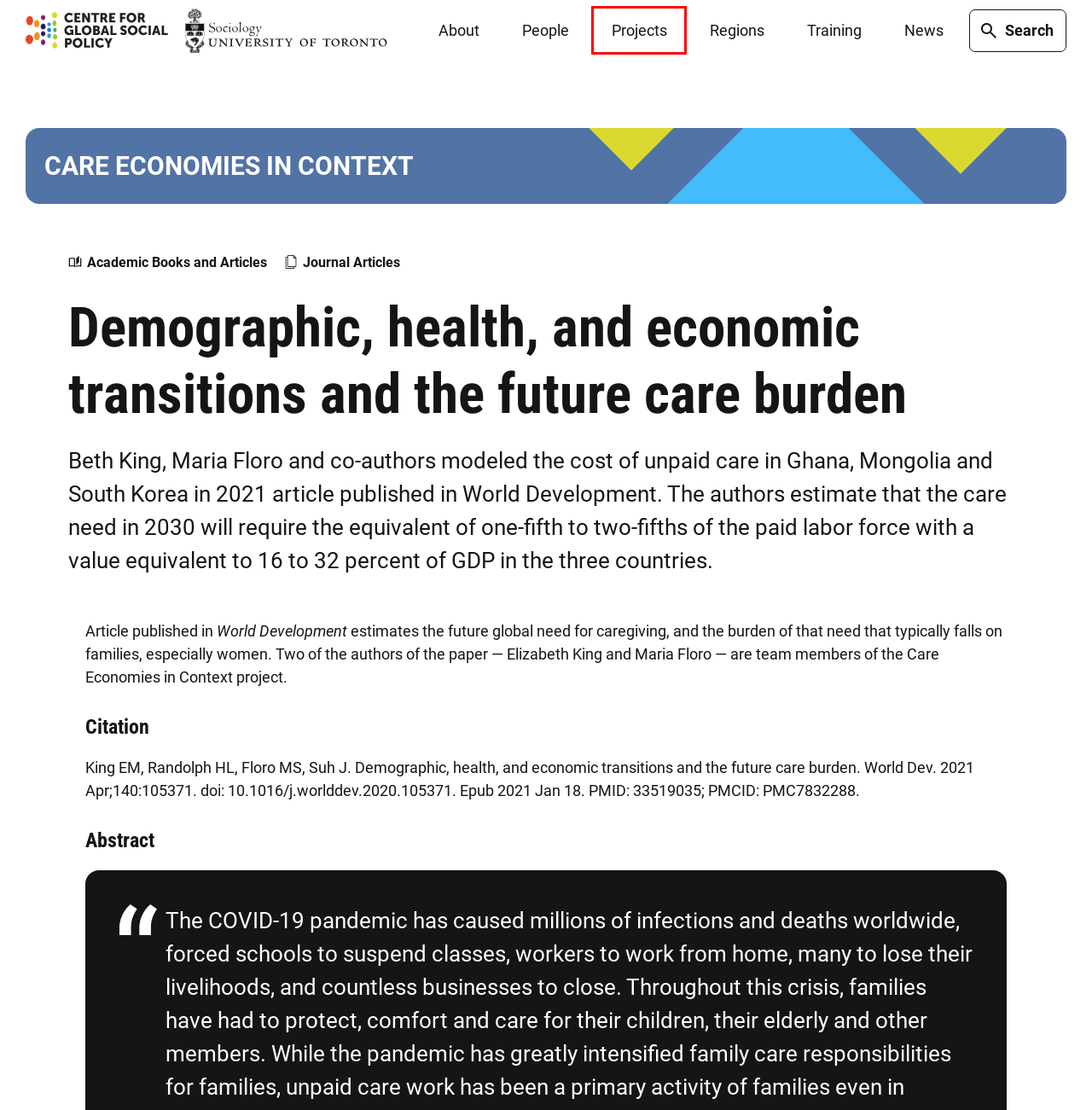Observe the provided screenshot of a webpage that has a red rectangle bounding box. Determine the webpage description that best matches the new webpage after clicking the element inside the red bounding box. Here are the candidates:
A. Projects - Centre for Global Social Policy
B. About - Centre for Global Social Policy
C. Training - Centre for Global Social Policy
D. Care Economies in Context - Centre for Global Social Policy
E. Regions - Centre for Global Social Policy
F. Home - Centre for Global Social Policy
G. People - Centre for Global Social Policy
H. Department of Sociology | University of Toronto

A